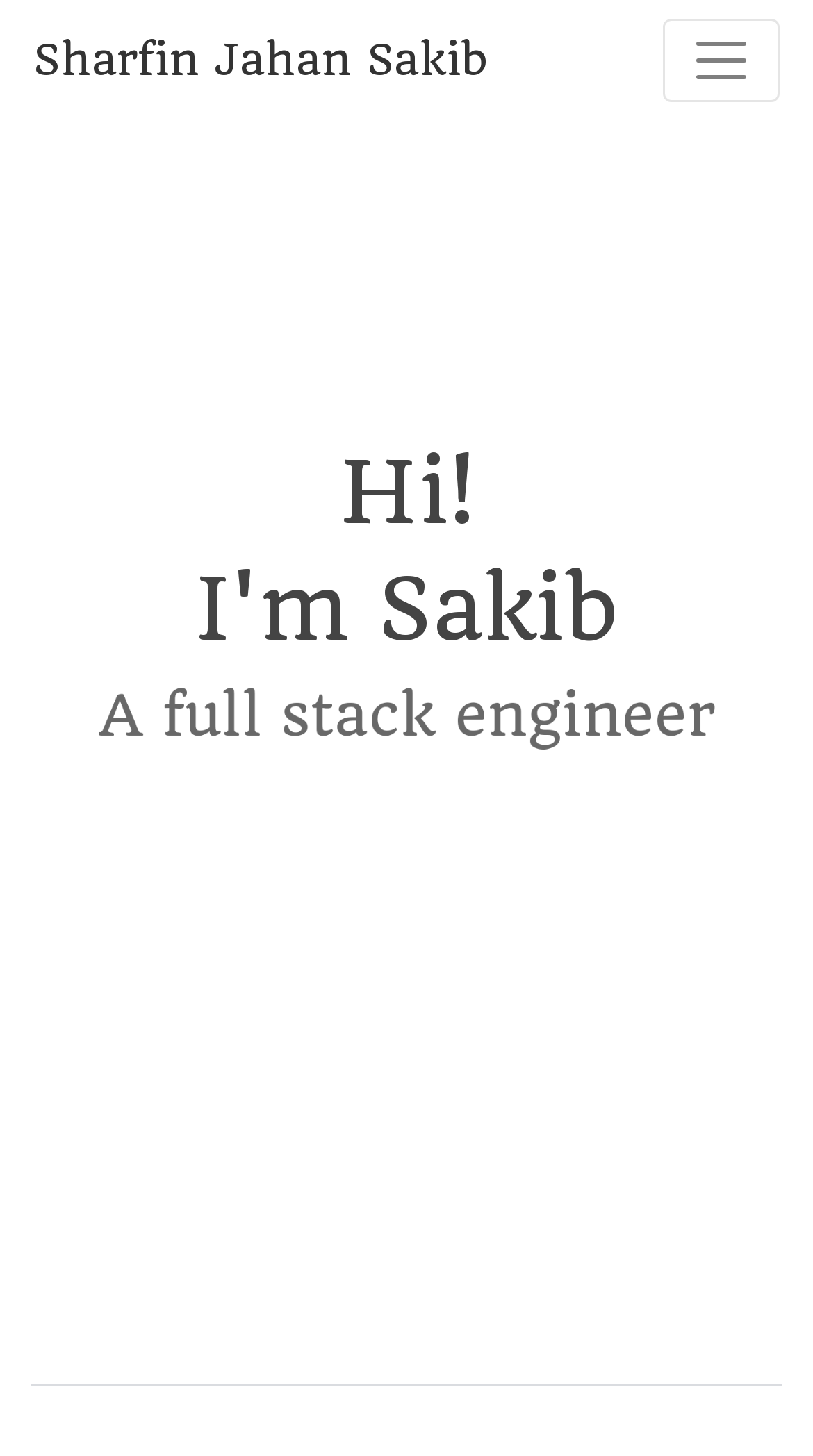Is there an image on the webpage?
Please give a well-detailed answer to the question.

There is an image on the webpage, which is located next to the link 'More' and has the same bounding box coordinates as the link, indicating that it is an icon or a logo.